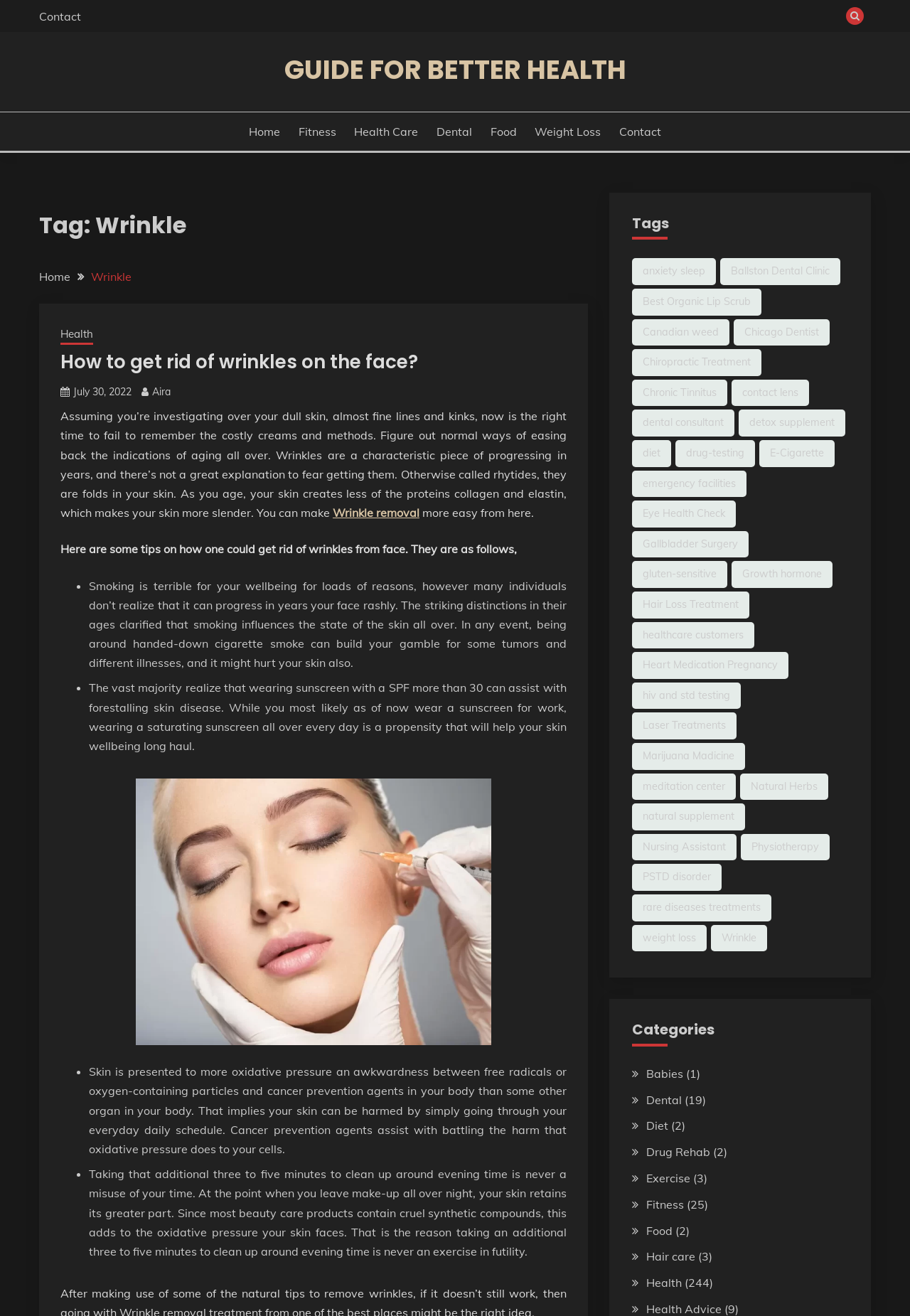Identify the bounding box coordinates of the element that should be clicked to fulfill this task: "Click on the 'Tags' heading". The coordinates should be provided as four float numbers between 0 and 1, i.e., [left, top, right, bottom].

[0.694, 0.164, 0.932, 0.182]